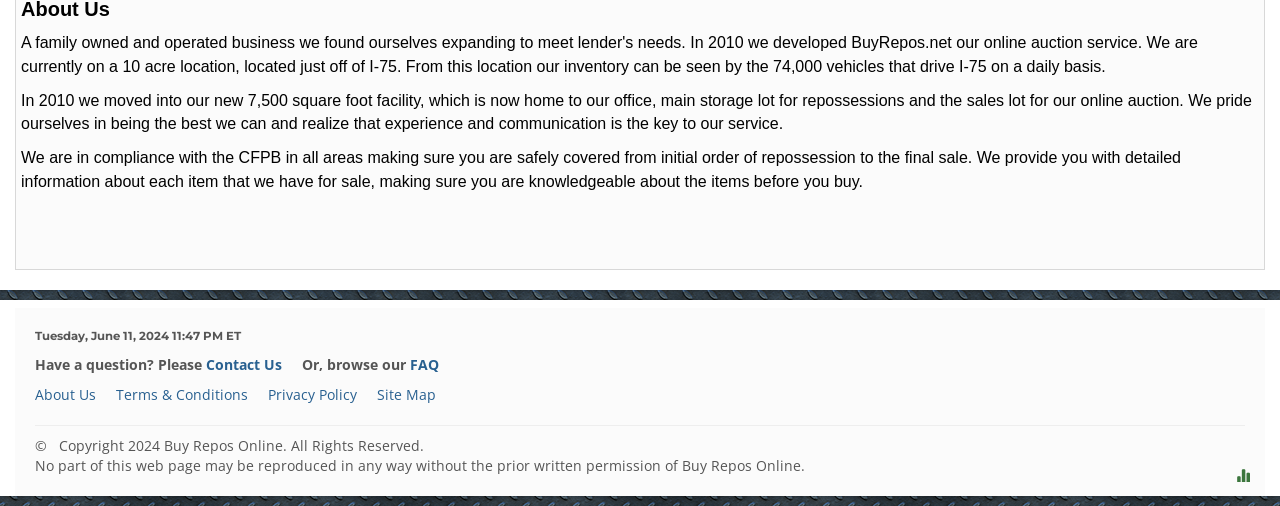What is the year of the copyright?
Please provide a single word or phrase in response based on the screenshot.

2024